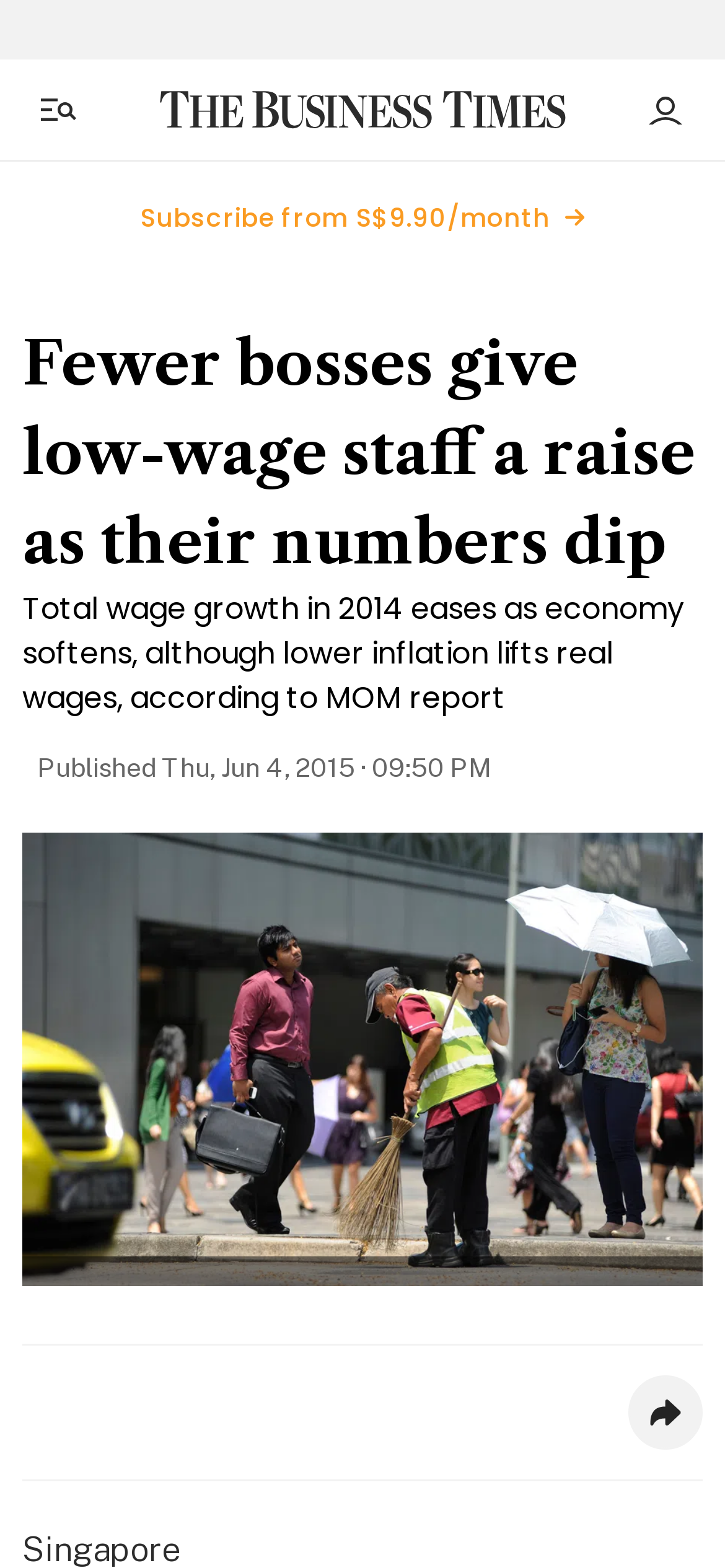What is the topic of the news article?
Based on the image, answer the question with a single word or brief phrase.

Wage growth in Singapore